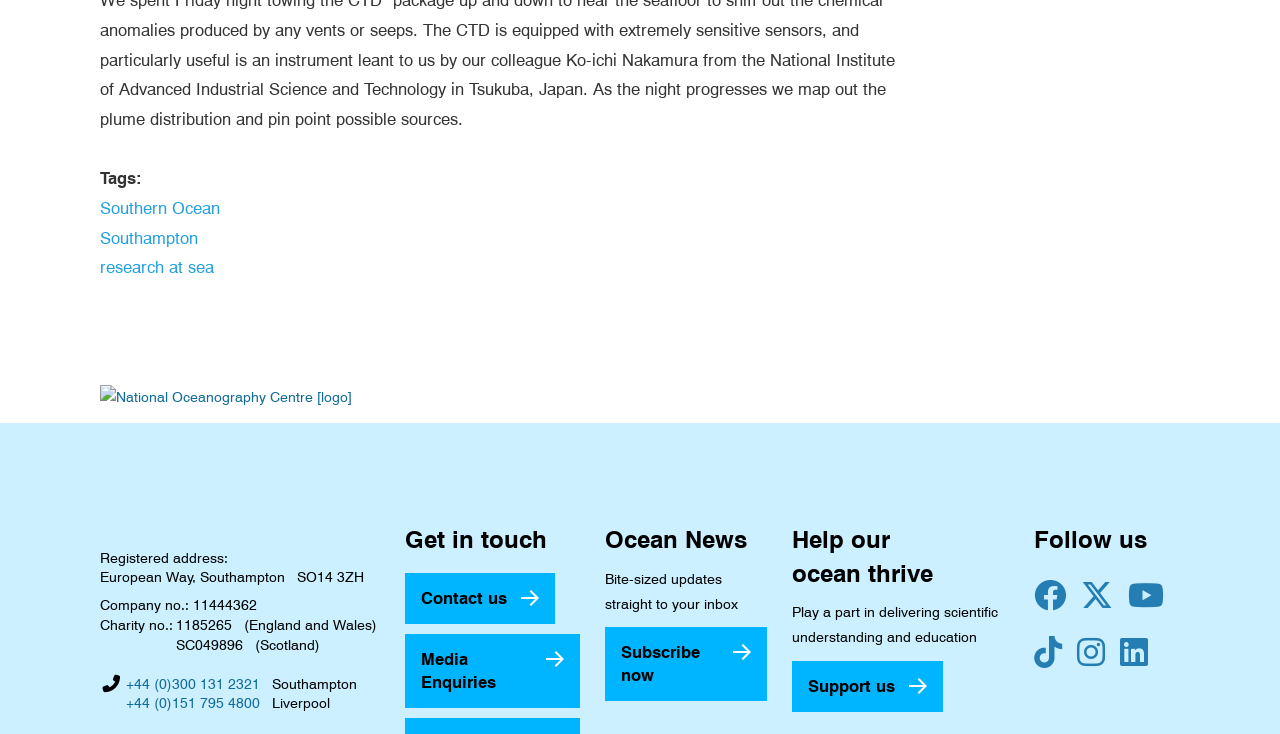What is the charity number in England and Wales?
Using the information from the image, answer the question thoroughly.

I found the answer by looking at the description list detail that says 'Charity no.: 1185265 (England and Wales)'. This suggests that the charity number in England and Wales is 1185265.